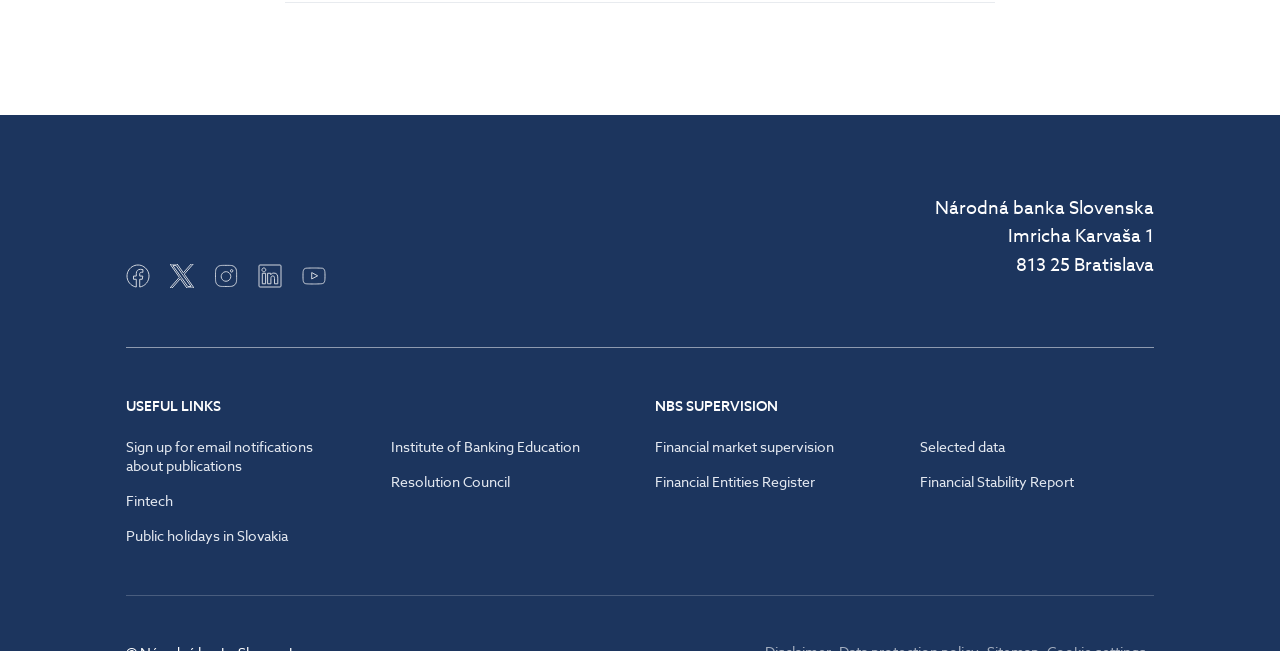Respond with a single word or short phrase to the following question: 
How many links are available under 'NBS SUPERVISION'?

4